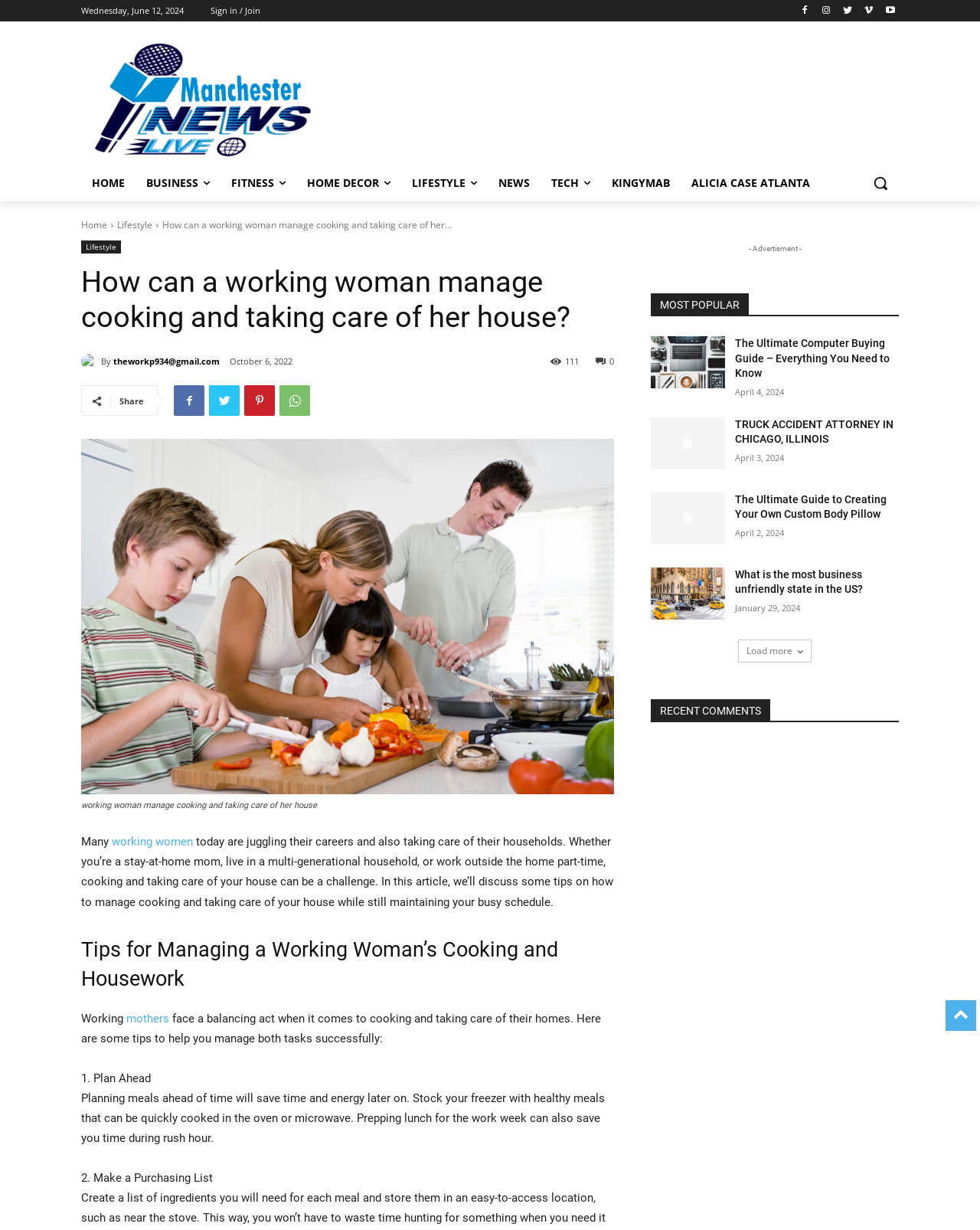Please look at the image and answer the question with a detailed explanation: What is the first tip for managing a working woman's cooking and housework?

The first tip for managing a working woman's cooking and housework is mentioned in the section with the heading 'Tips for Managing a Working Woman’s Cooking and Housework'. The first tip is to plan ahead, which involves planning meals ahead of time and stocking the freezer with healthy meals.